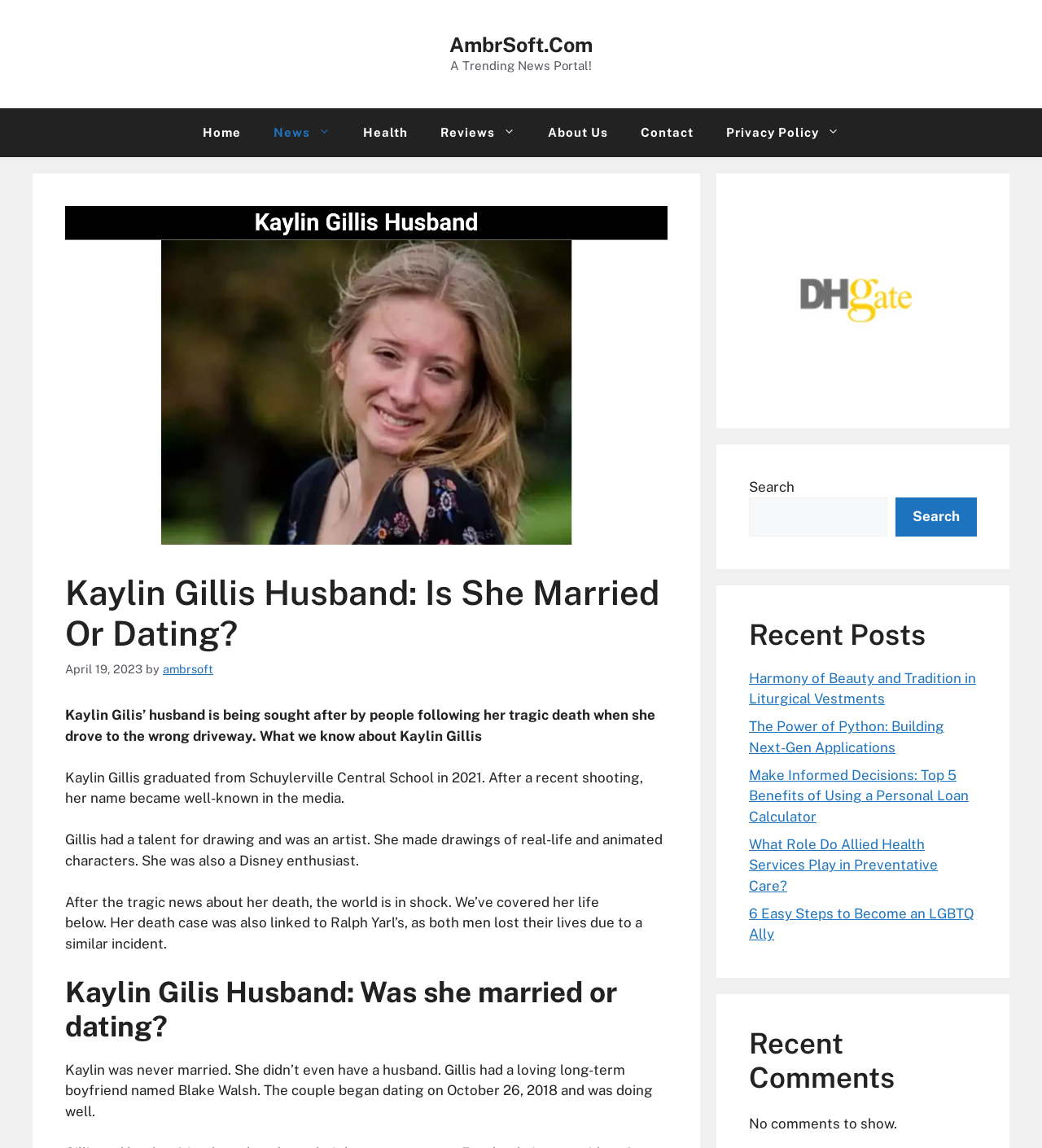Please locate the bounding box coordinates of the element that needs to be clicked to achieve the following instruction: "Download the PDF". The coordinates should be four float numbers between 0 and 1, i.e., [left, top, right, bottom].

None